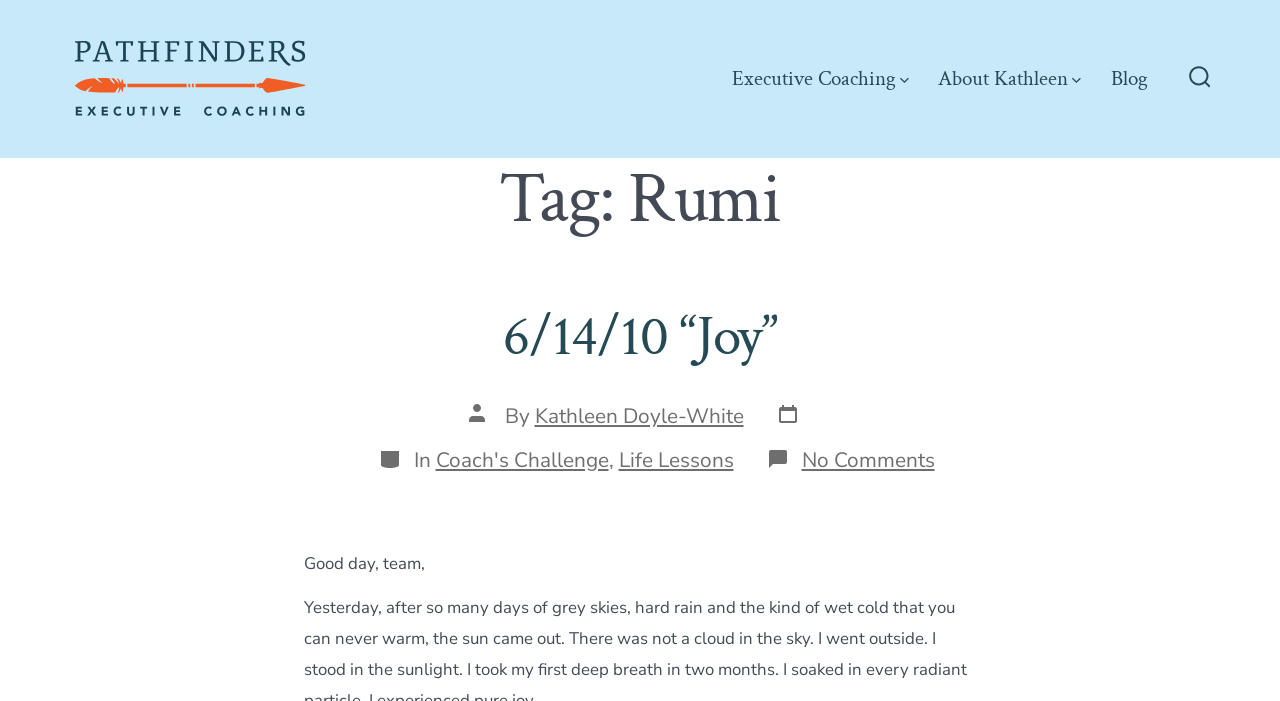Identify the bounding box for the UI element specified in this description: "Blog". The coordinates must be four float numbers between 0 and 1, formatted as [left, top, right, bottom].

[0.868, 0.094, 0.897, 0.131]